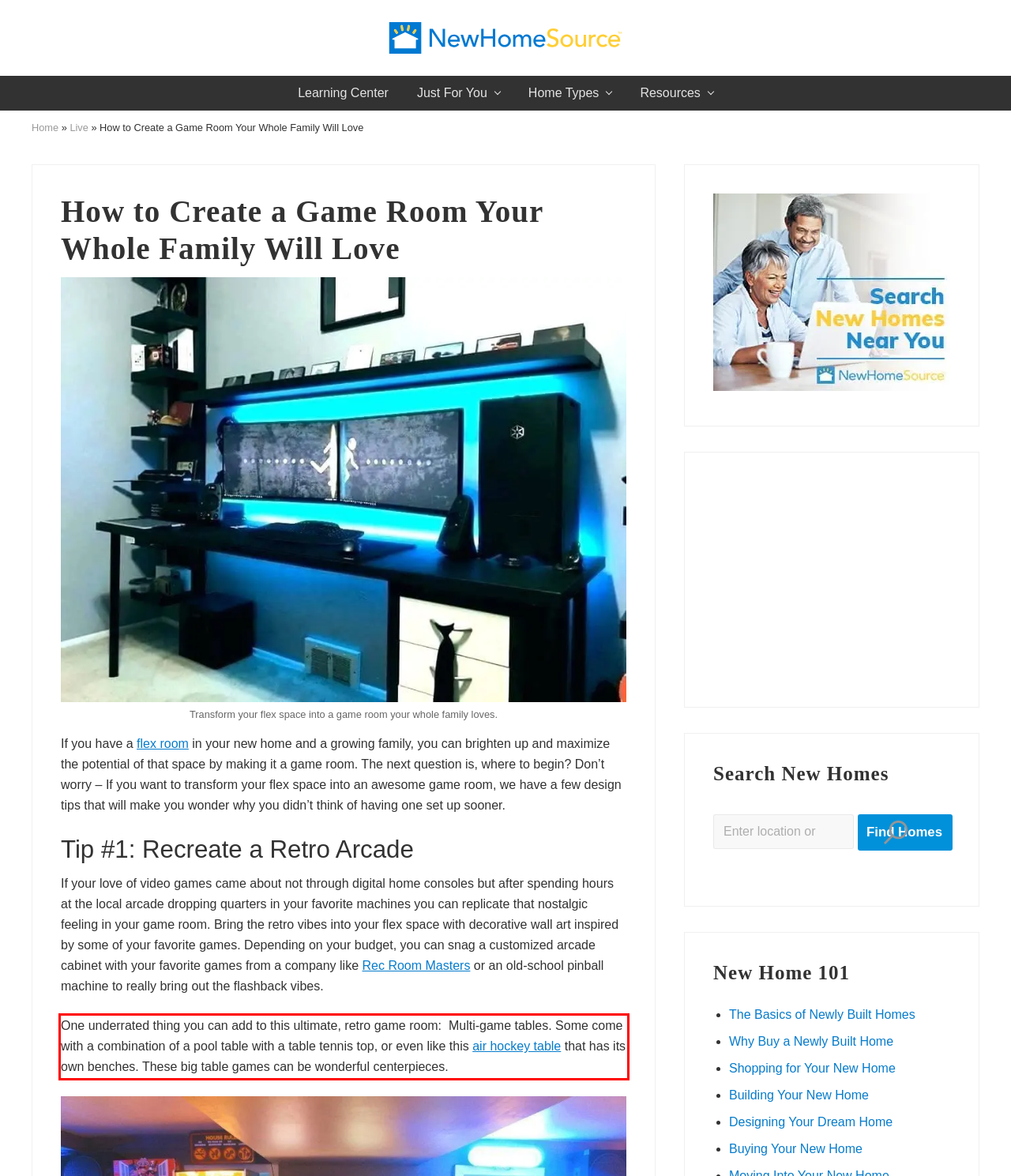Examine the screenshot of the webpage, locate the red bounding box, and perform OCR to extract the text contained within it.

One underrated thing you can add to this ultimate, retro game room: Multi-game tables. Some come with a combination of a pool table with a table tennis top, or even like this air hockey table that has its own benches. These big table games can be wonderful centerpieces.